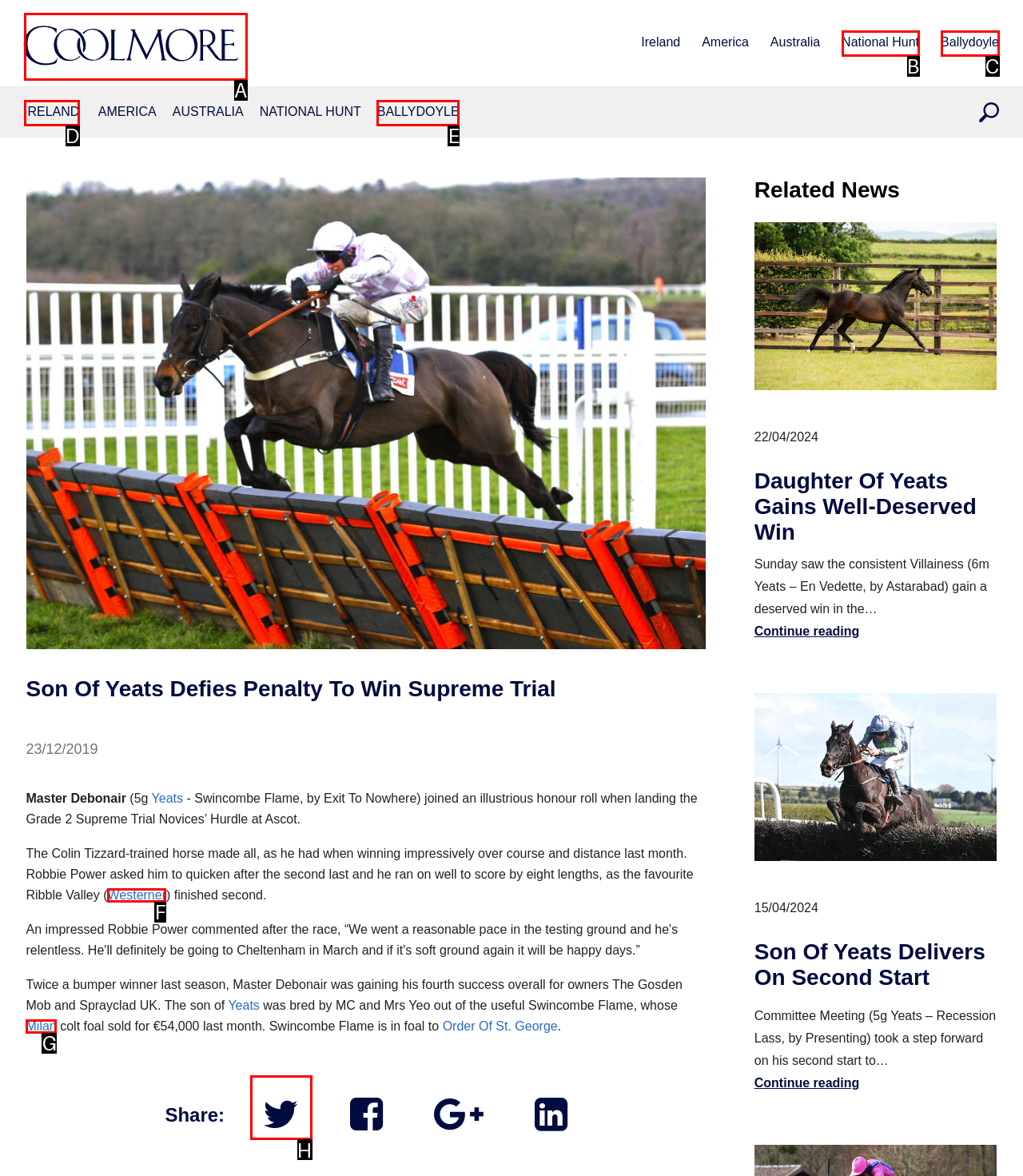Identify the letter corresponding to the UI element that matches this description: aria-label="Coolmore homepage"
Answer using only the letter from the provided options.

A